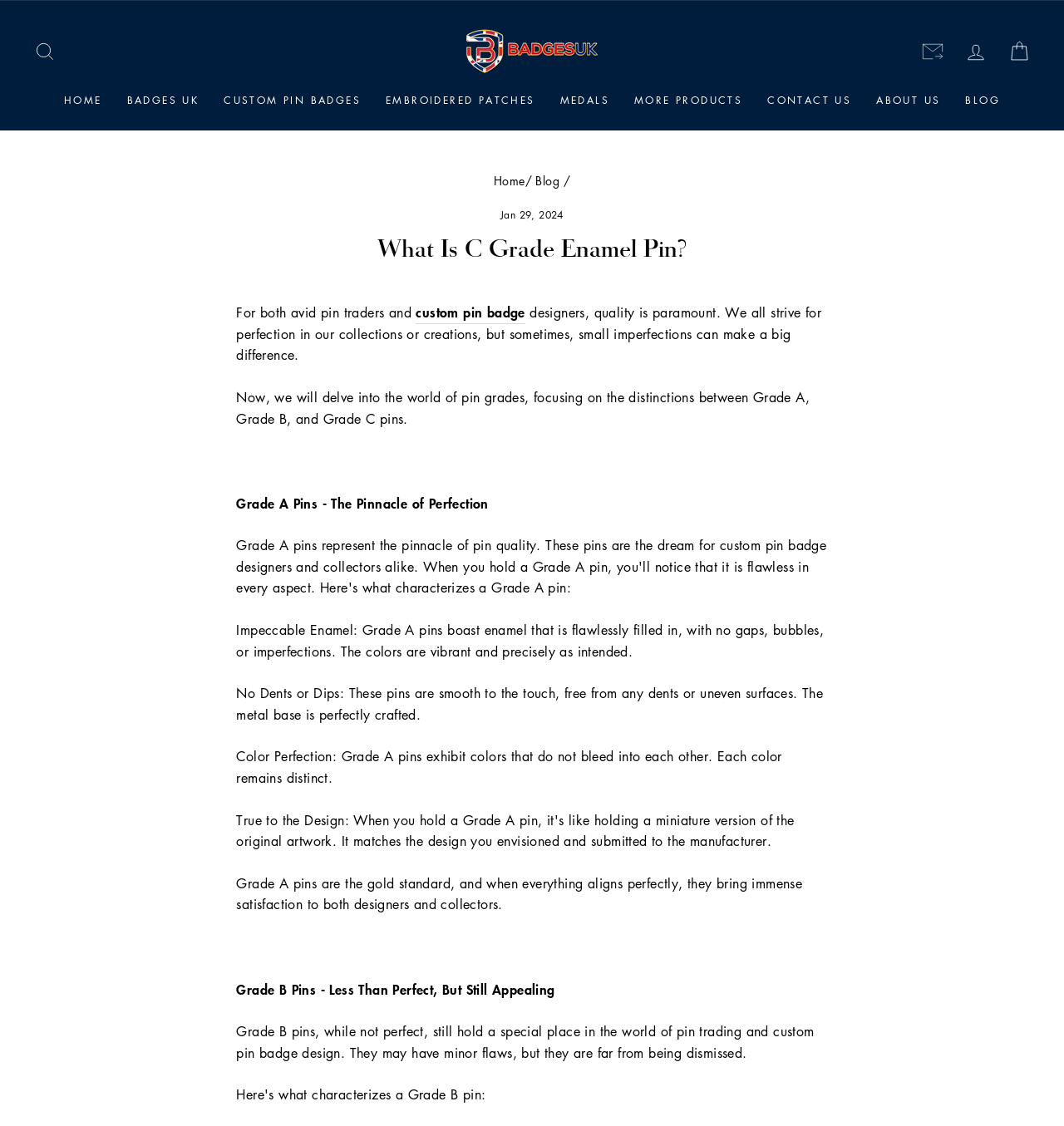Highlight the bounding box coordinates of the element that should be clicked to carry out the following instruction: "Go to the home page". The coordinates must be given as four float numbers ranging from 0 to 1, i.e., [left, top, right, bottom].

[0.048, 0.076, 0.107, 0.101]